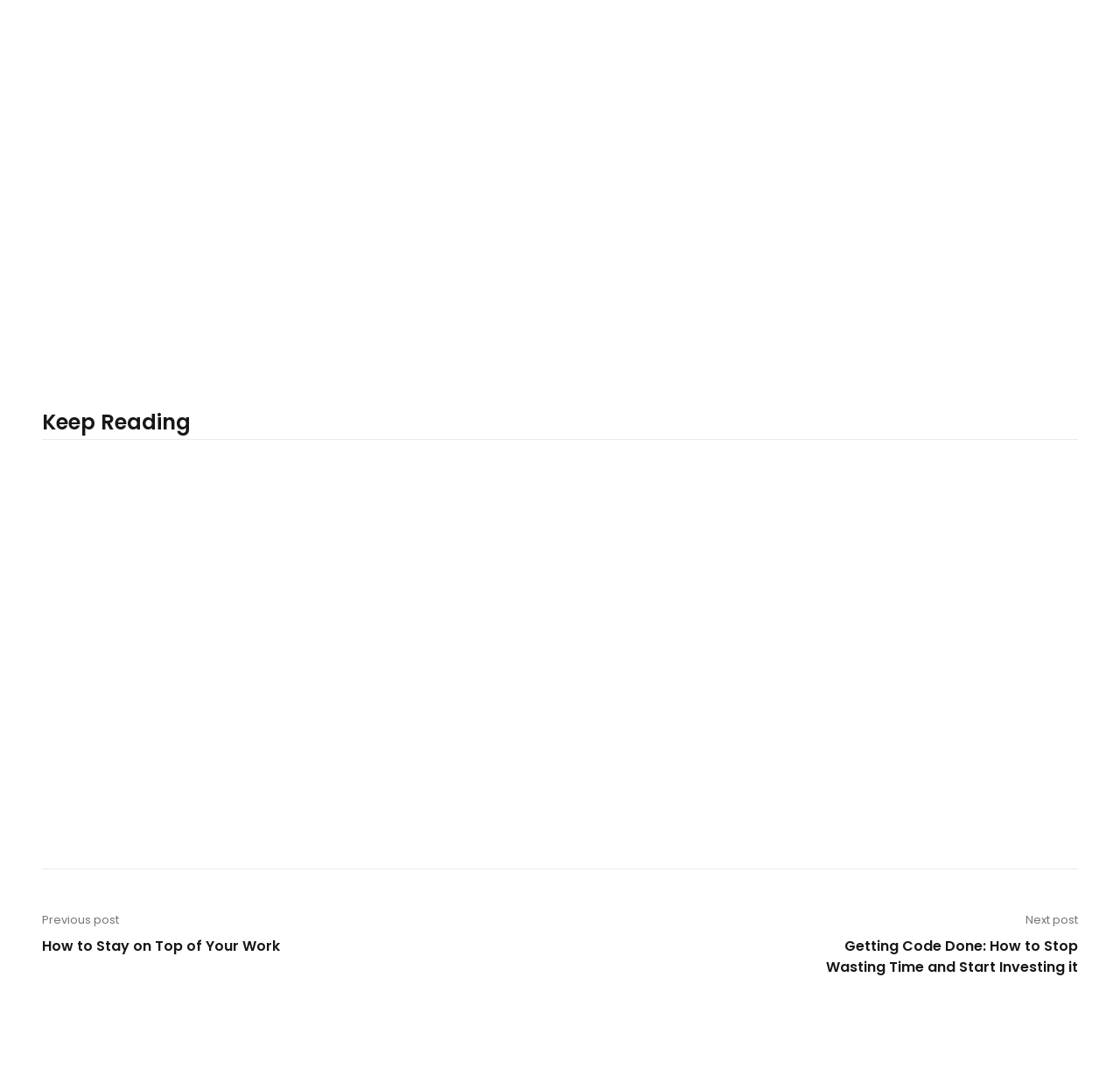How many articles are there on this page?
Using the image, respond with a single word or phrase.

3